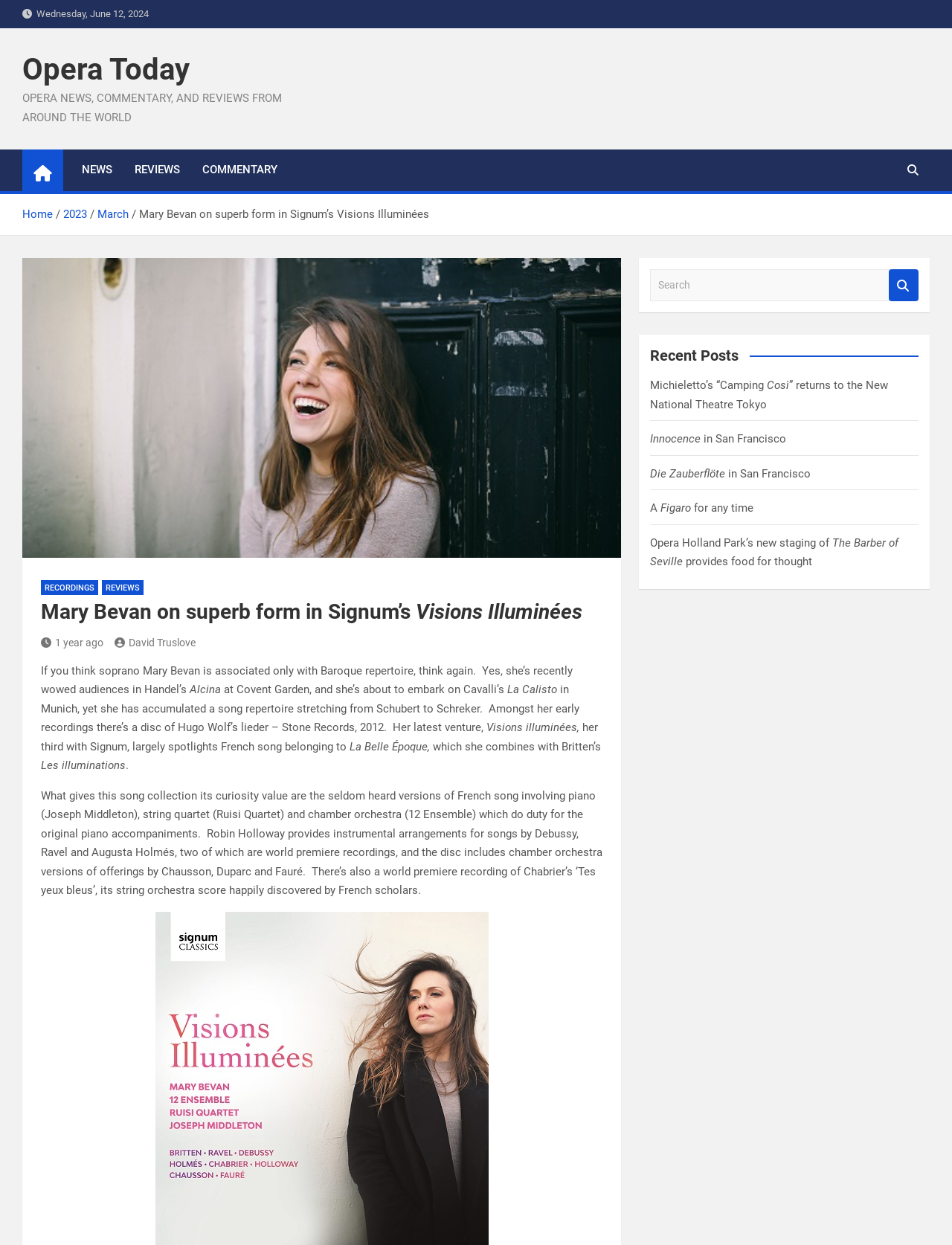Please answer the following question using a single word or phrase: 
What is the name of the opera house where Mary Bevan wowed audiences?

Covent Garden